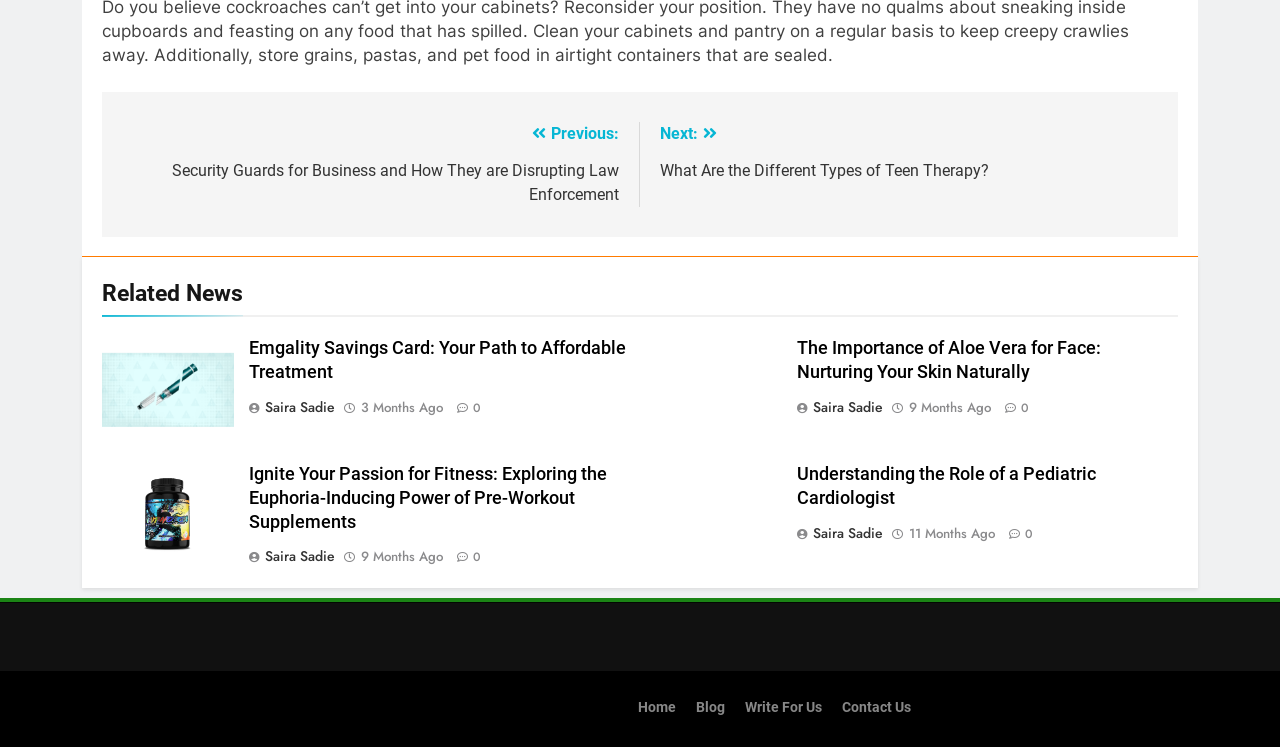What is the format of the timestamps in the articles?
Kindly give a detailed and elaborate answer to the question.

The timestamps in the articles are in the format of 'X Months Ago', where X is a number, indicating the number of months ago the article was published. This format is used consistently throughout the articles in the 'Related News' section.